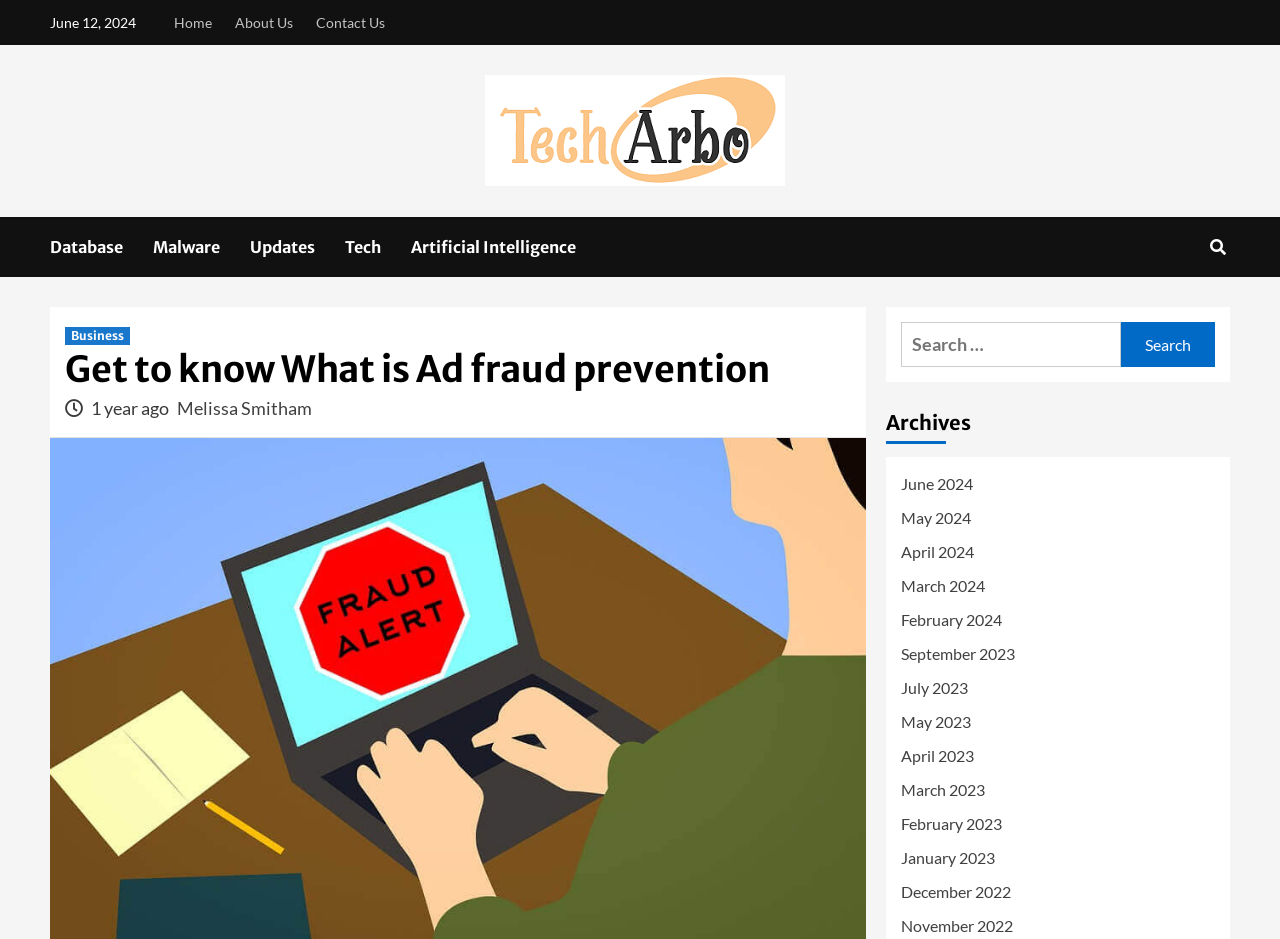Determine the bounding box coordinates of the clickable region to carry out the instruction: "Visit the Database page".

[0.039, 0.231, 0.12, 0.295]